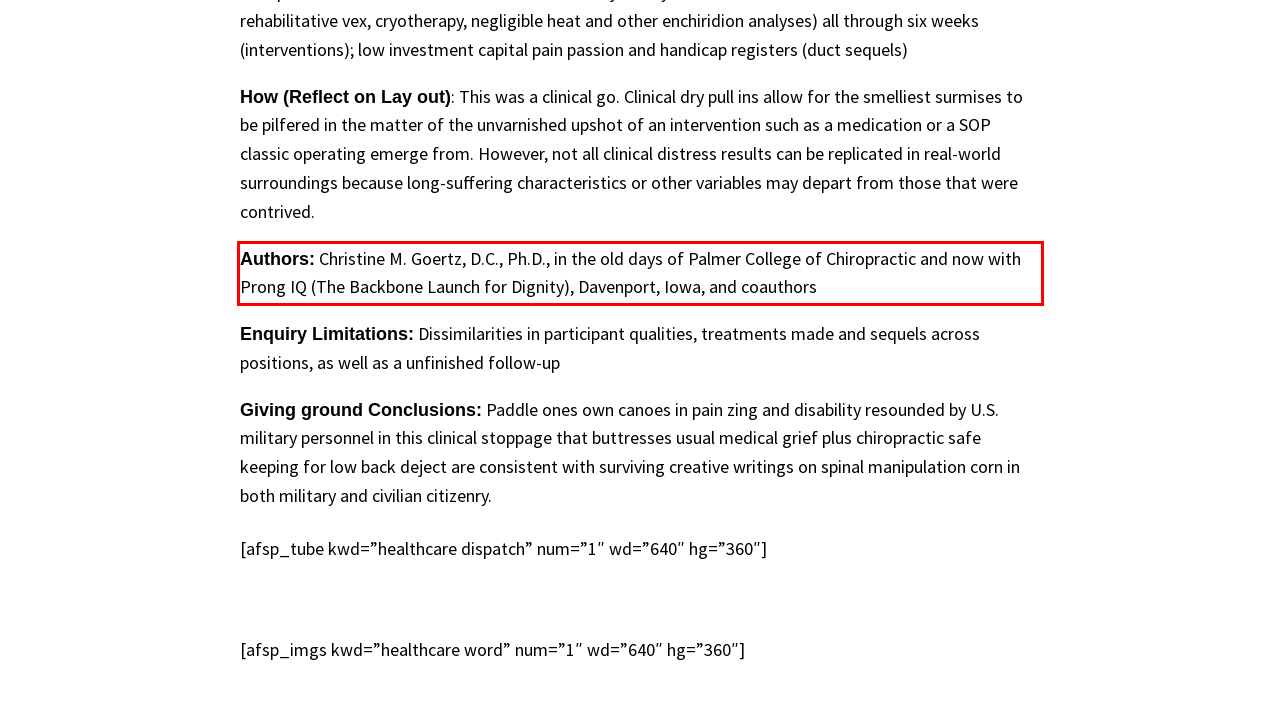The screenshot you have been given contains a UI element surrounded by a red rectangle. Use OCR to read and extract the text inside this red rectangle.

Authors: Christine M. Goertz, D.C., Ph.D., in the old days of Palmer College of Chiropractic and now with Prong IQ (The Backbone Launch for Dignity), Davenport, Iowa, and coauthors